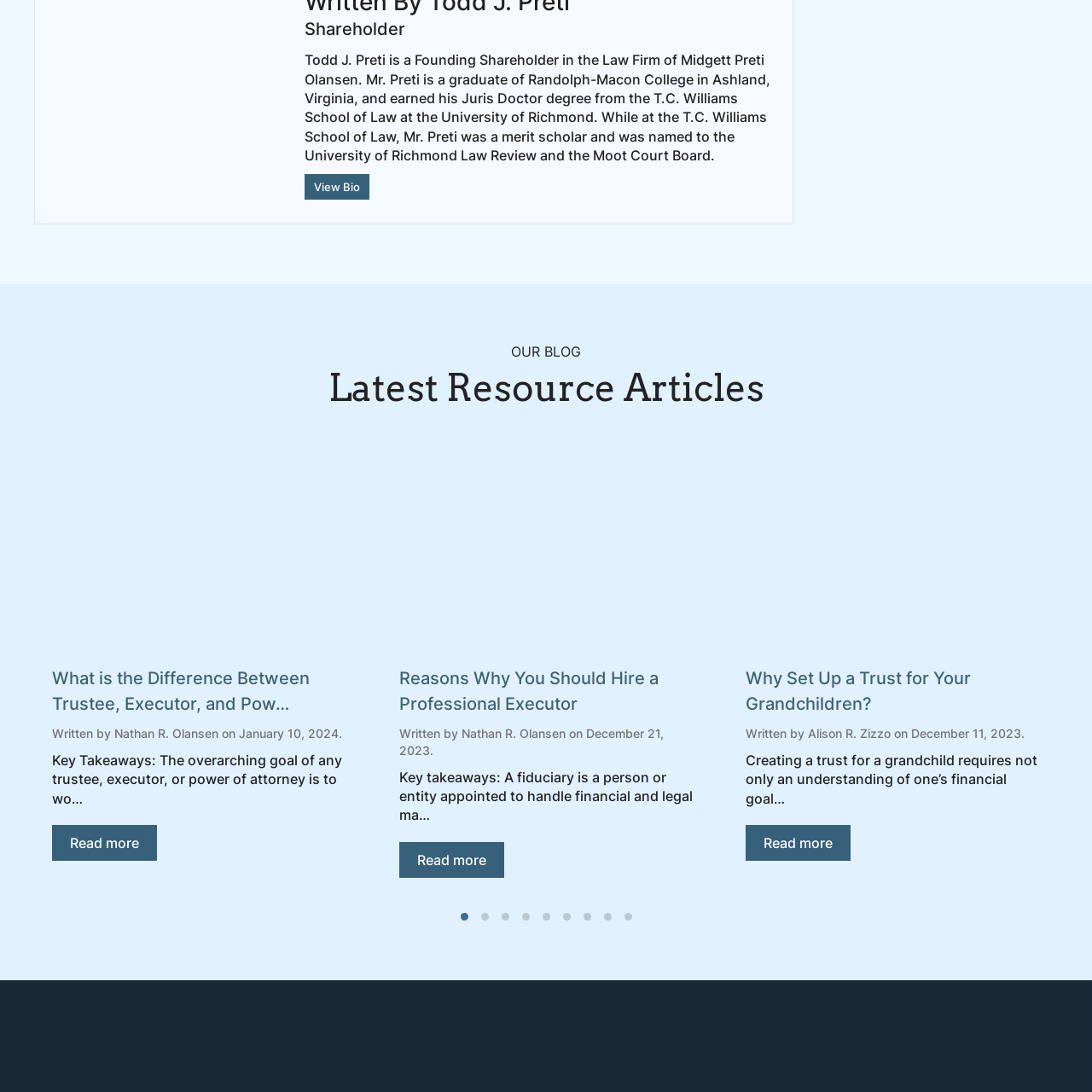Are the individuals engaged in a conversation?
Study the image highlighted with a red bounding box and respond to the question with a detailed answer.

The scene conveys a sense of collaboration and trust, and the individuals appear focused and engaged, indicating that they are actively participating in a discussion or conversation.